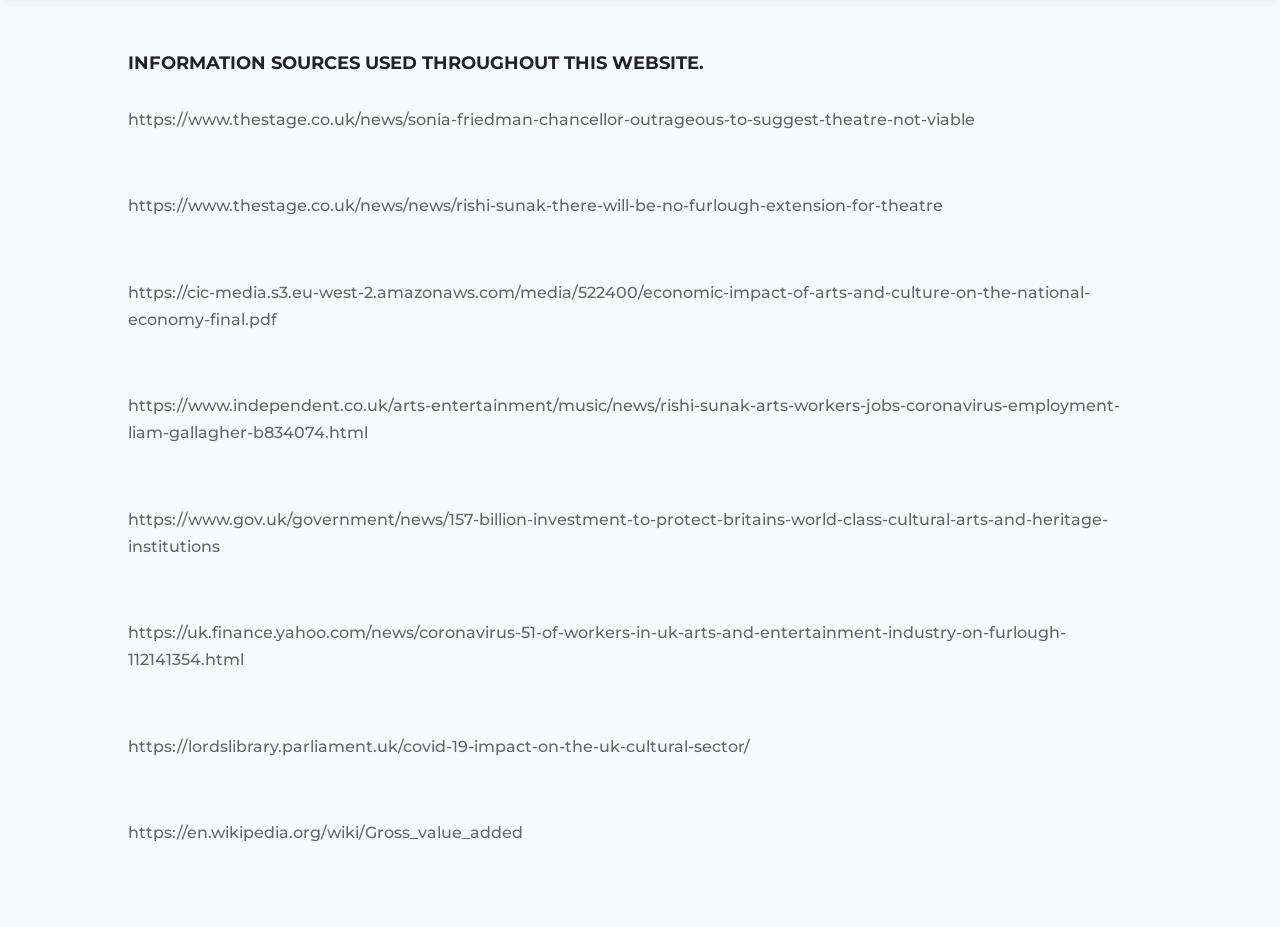Utilize the details in the image to thoroughly answer the following question: What is the topic of the news article at https://www.thestage.co.uk/news/sonia-friedman-chancellor-outrageous-to-suggest-theatre-not-viable?

Based on the URL and the context of the webpage, it appears that the news article is related to the theatre industry, possibly discussing the impact of government policies on the industry.